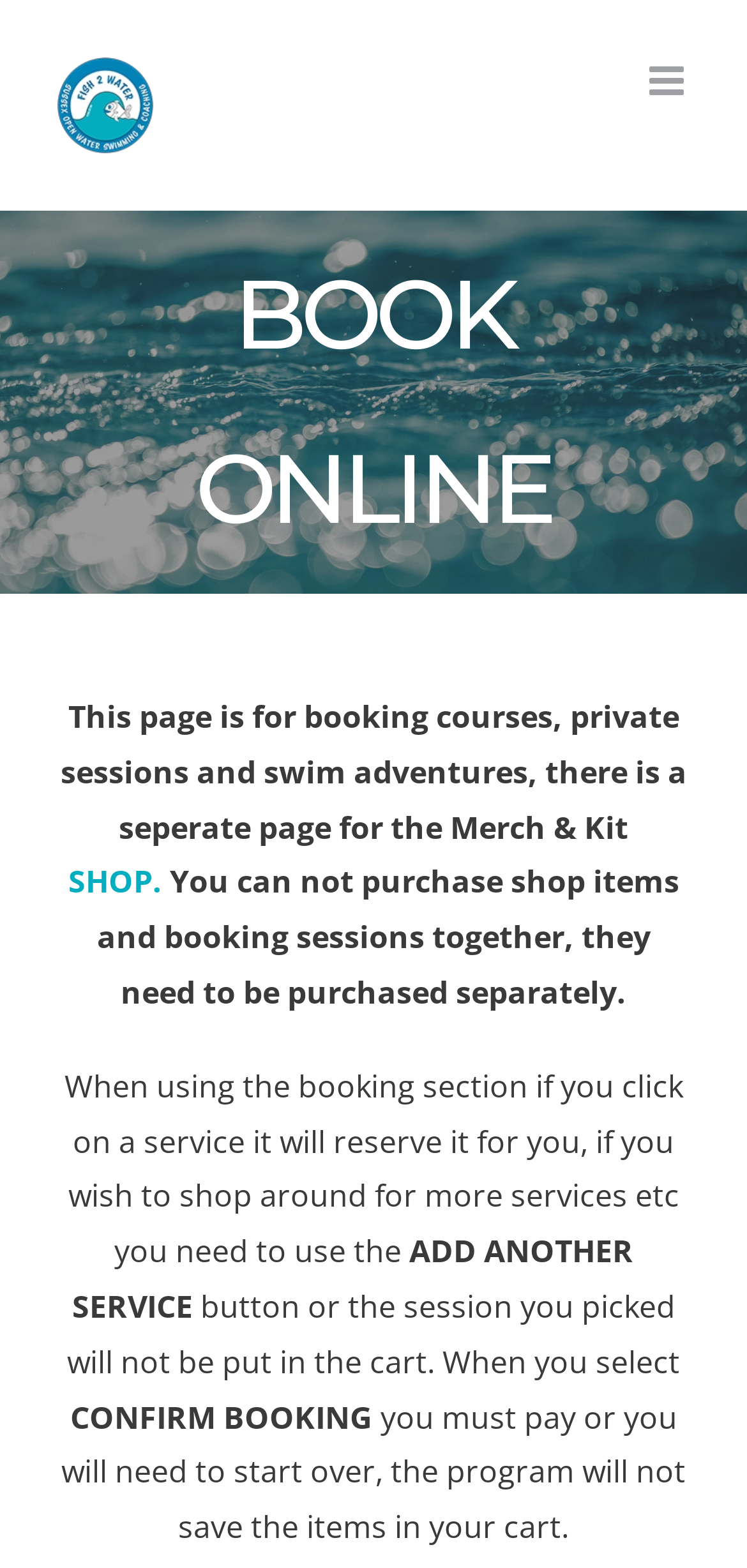Deliver a detailed narrative of the webpage's visual and textual elements.

This webpage is for booking courses, private sessions, and swim adventures. At the top left, there is a navigation menu labeled "Main Menu" with a "Fish2Water Logo" link and image. On the top right, there is a "Toggle mobile menu" link. 

Below the navigation menu, there is a "Page Title Bar" region that spans the entire width of the page. Within this region, there is a prominent heading "BOOK ONLINE" at the top left, followed by a paragraph of text that explains the purpose of the page and the separation of booking and shopping. 

A "SHOP" link is placed below the explanatory text, followed by another paragraph that provides instructions on how to use the booking section. This paragraph is divided into three sections, with the first section explaining how to reserve a service, the second section warning about the need to use the "ADD ANOTHER SERVICE" button or the session will not be added to the cart, and the third section emphasizing the importance of confirming and paying for the booking.

At the bottom of the page, there are two prominent buttons: "ADD ANOTHER SERVICE" and "CONFIRM BOOKING".